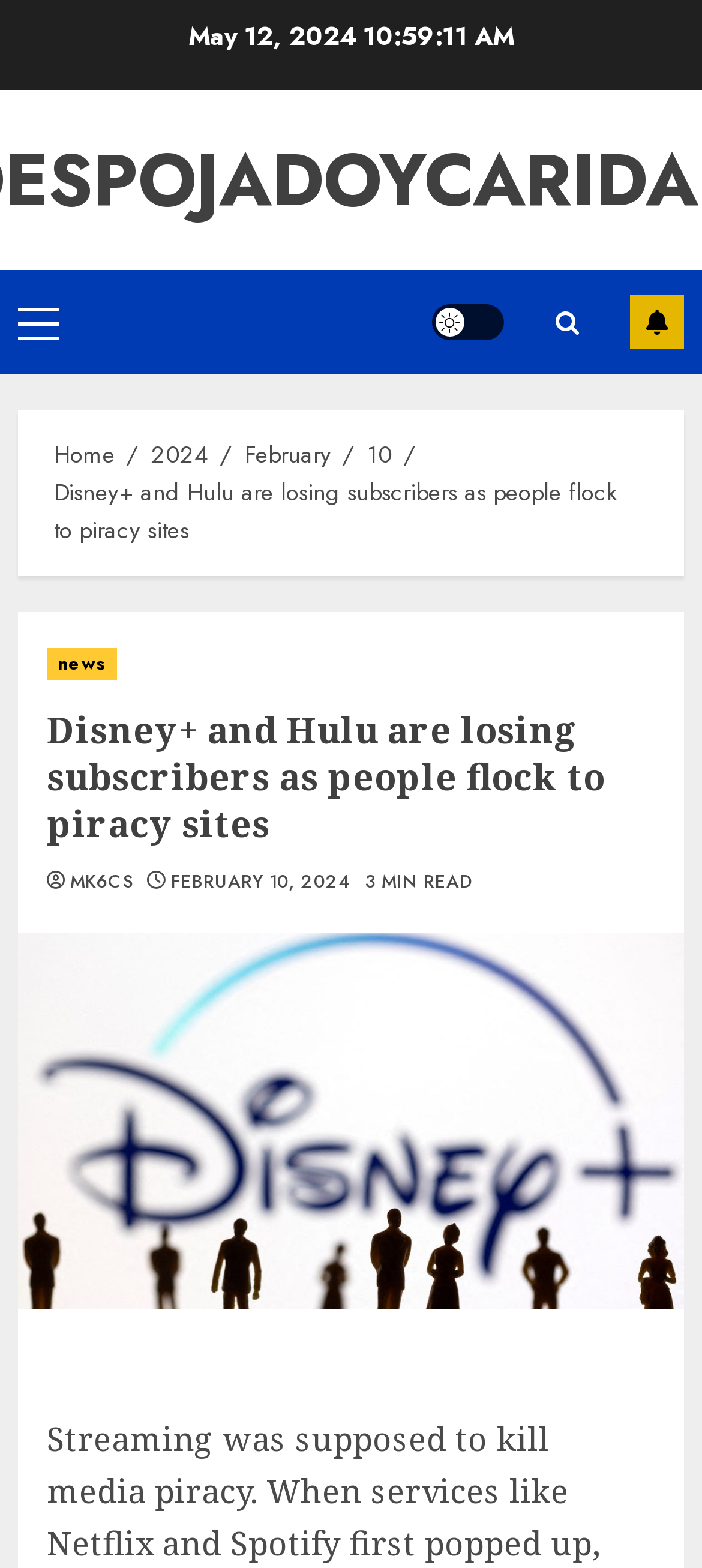Identify the bounding box coordinates for the element that needs to be clicked to fulfill this instruction: "Go to Home". Provide the coordinates in the format of four float numbers between 0 and 1: [left, top, right, bottom].

[0.077, 0.279, 0.164, 0.302]